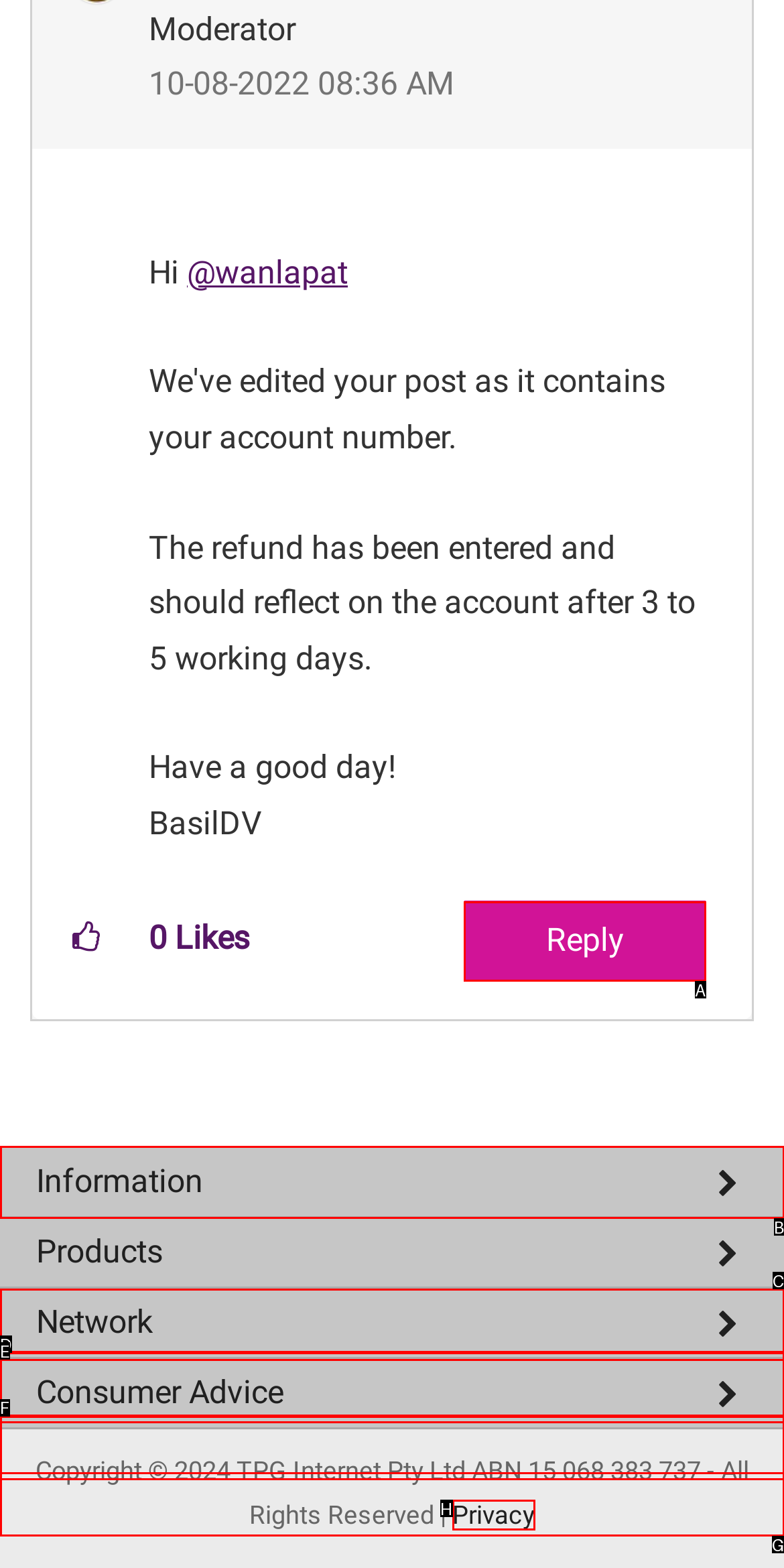To complete the task: Click to reply to the post, which option should I click? Answer with the appropriate letter from the provided choices.

A